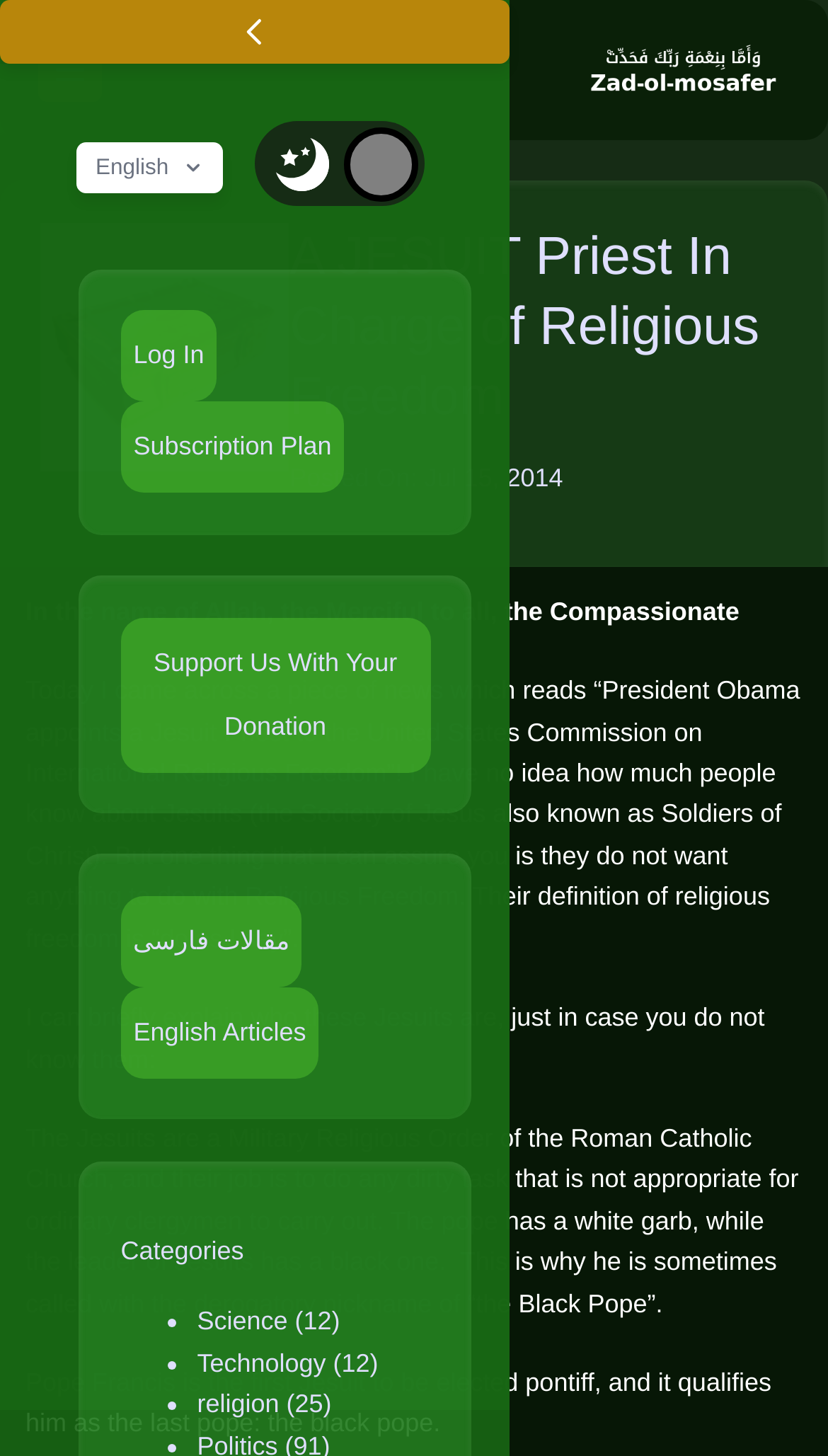Please identify the bounding box coordinates of the element on the webpage that should be clicked to follow this instruction: "Check the BlazingSpider NFT link". The bounding box coordinates should be given as four float numbers between 0 and 1, formatted as [left, top, right, bottom].

[0.697, 0.029, 0.954, 0.067]